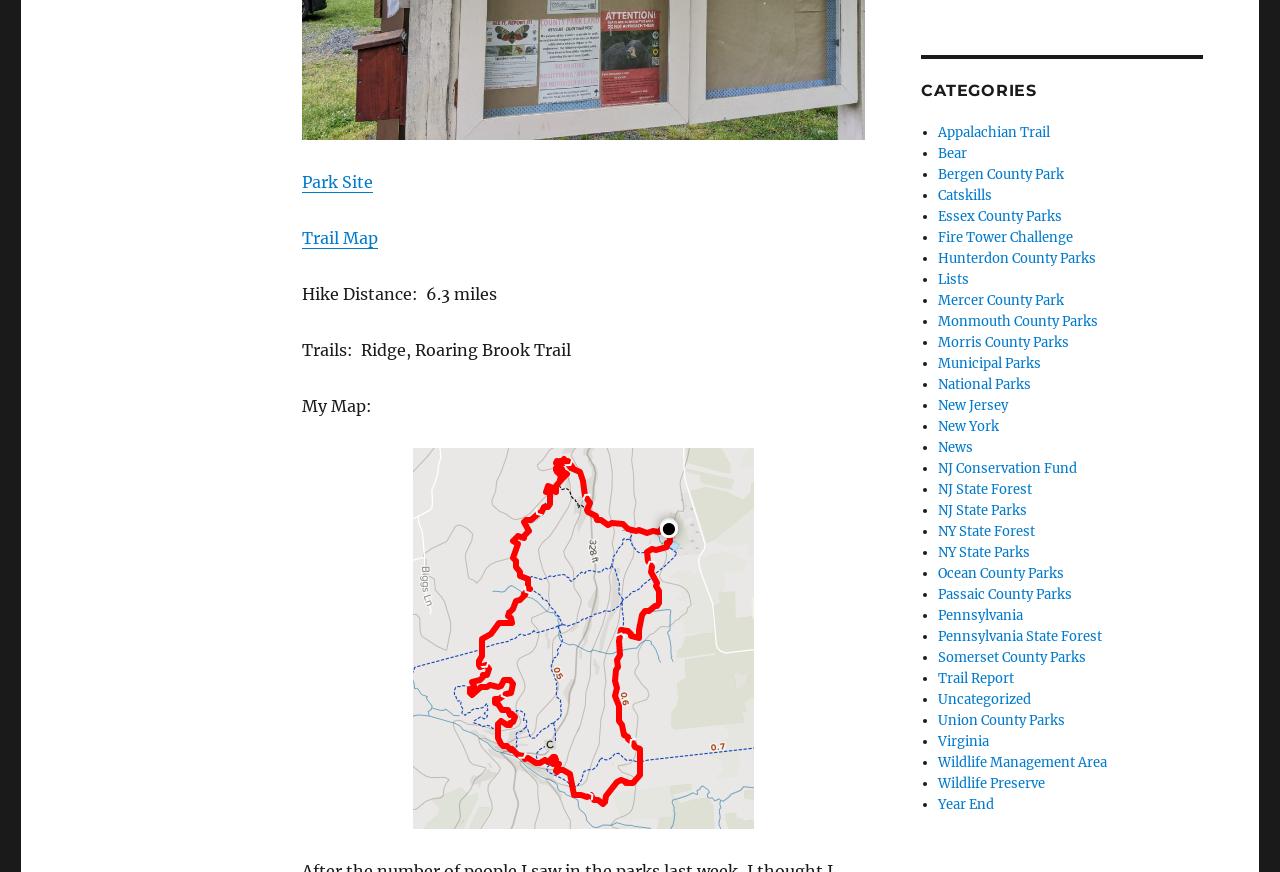Can you specify the bounding box coordinates for the region that should be clicked to fulfill this instruction: "Click on the 'Home' link".

None